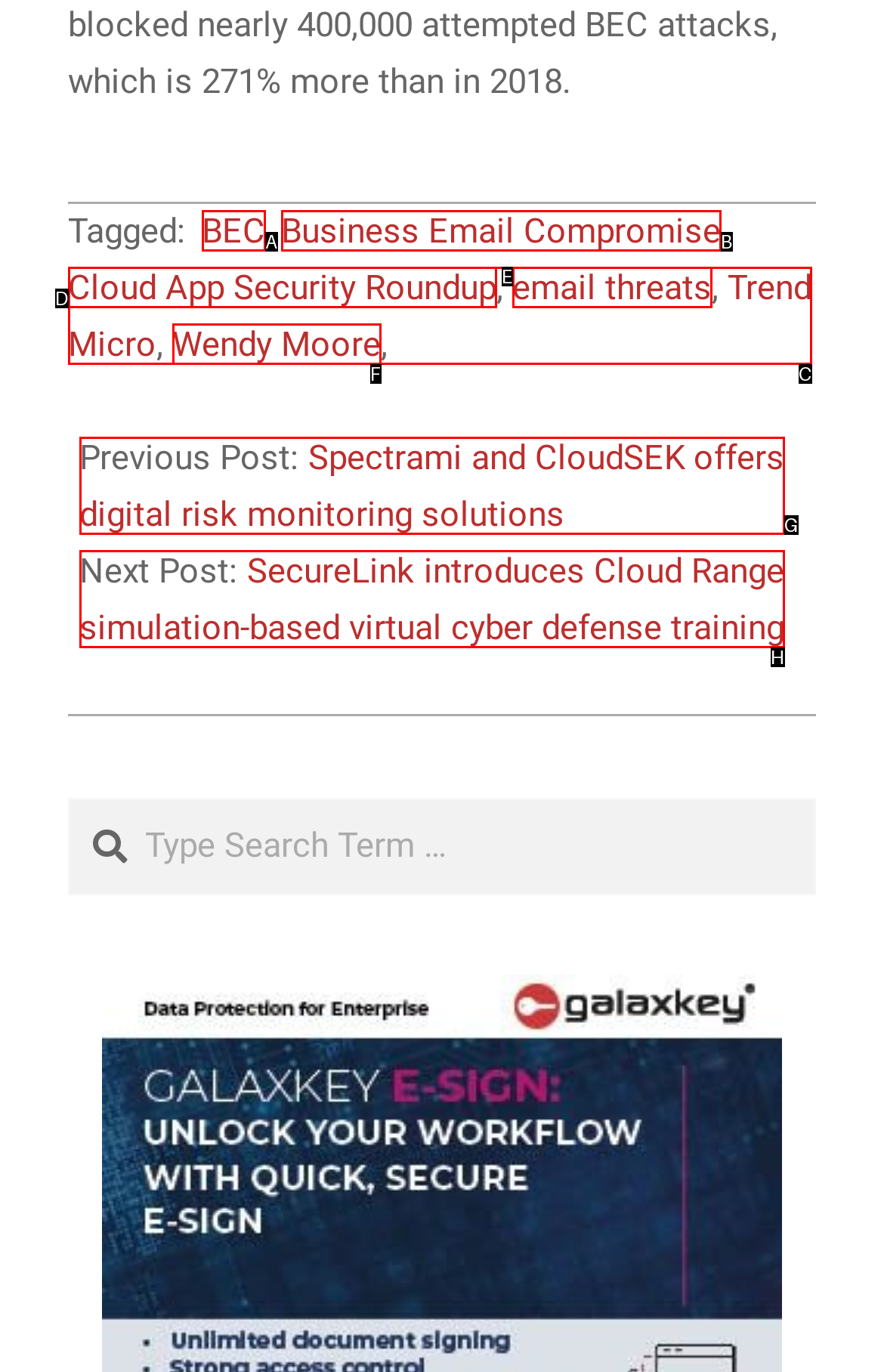Choose the letter that best represents the description: Business Email Compromise. Answer with the letter of the selected choice directly.

B